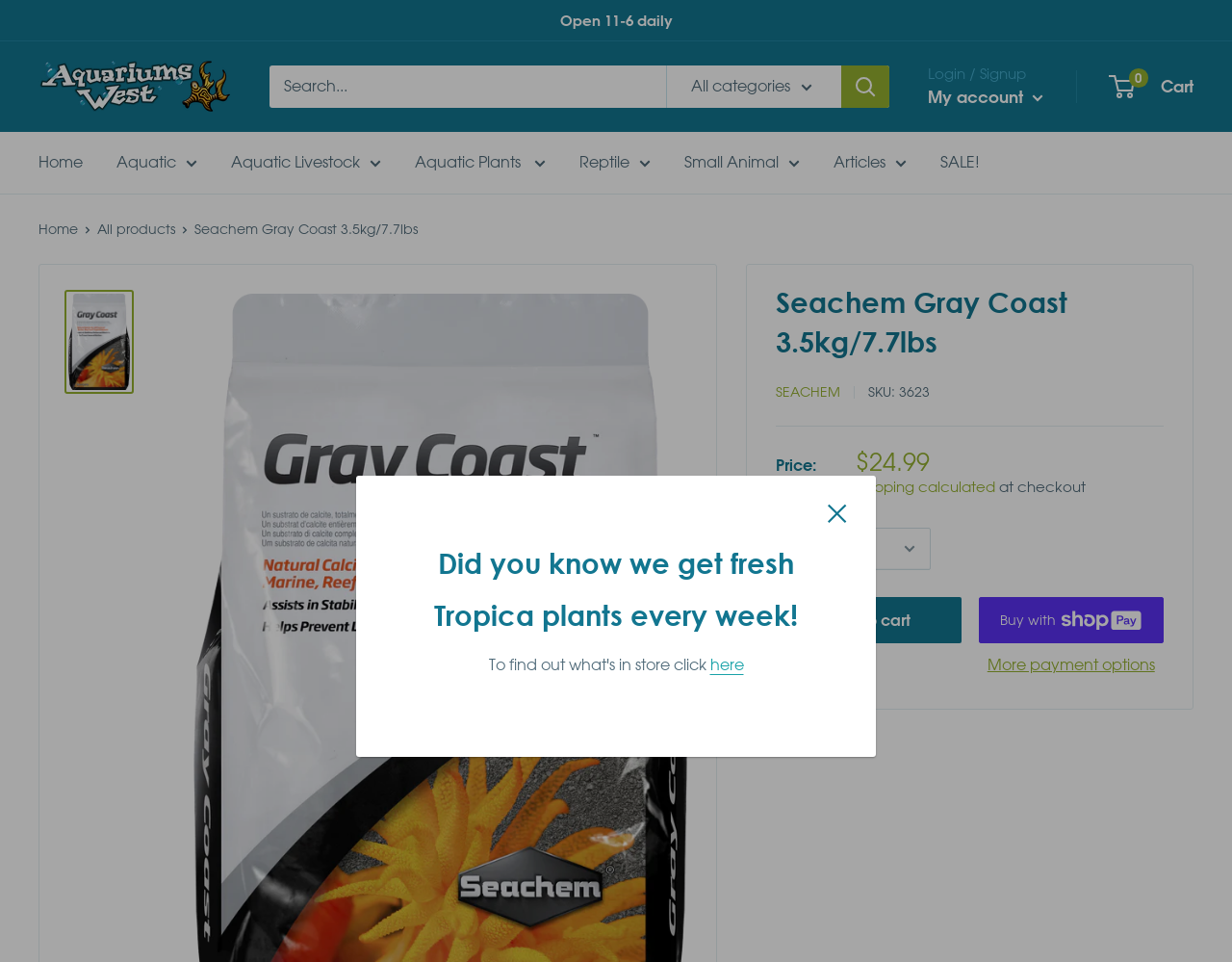What is the daily operating hour of Aquariums West?
Can you offer a detailed and complete answer to this question?

I found the answer by looking at the StaticText element with the text 'Open 11-6 daily' at the top of the webpage, which indicates the daily operating hour of Aquariums West.